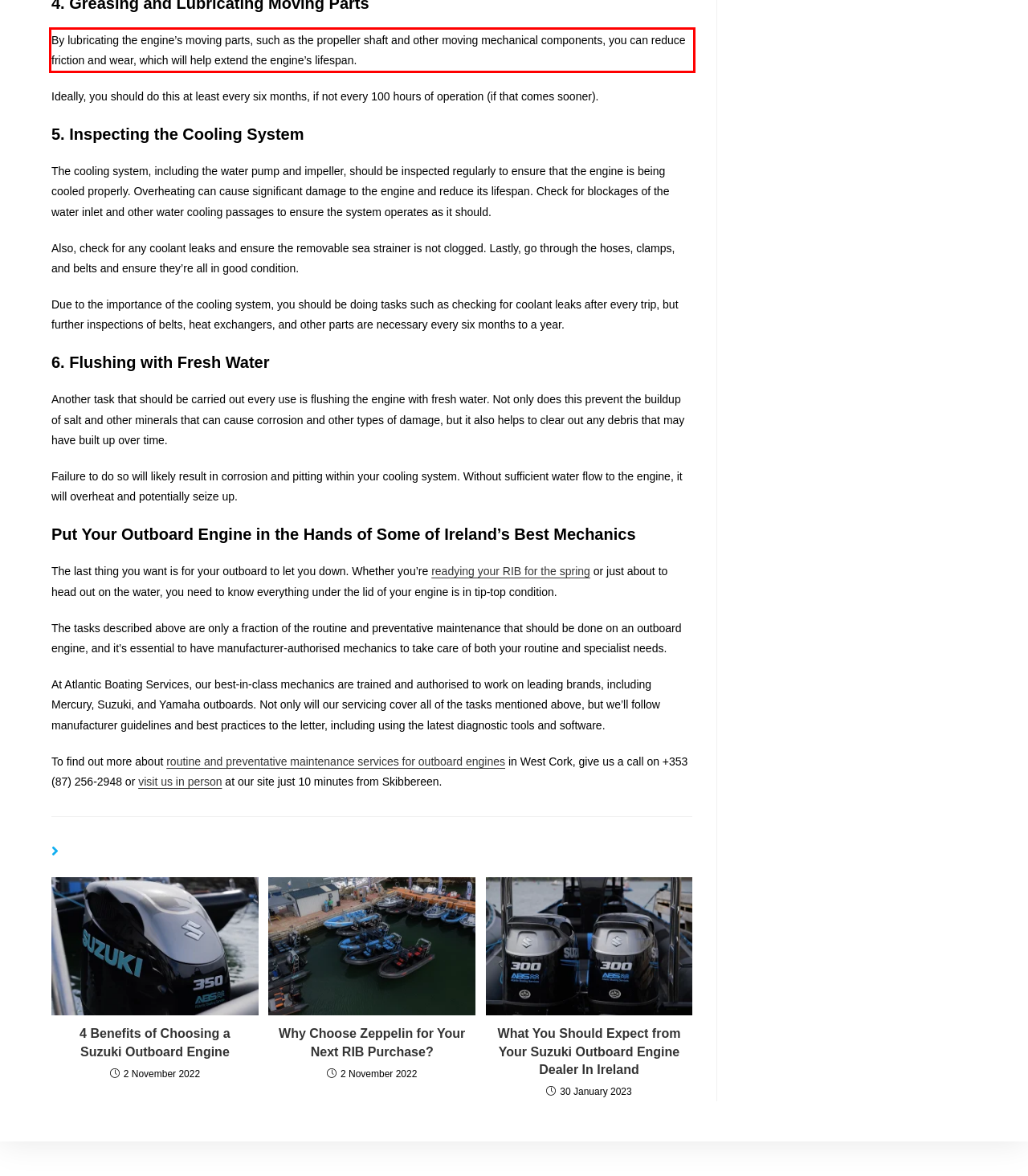Look at the screenshot of the webpage, locate the red rectangle bounding box, and generate the text content that it contains.

By lubricating the engine’s moving parts, such as the propeller shaft and other moving mechanical components, you can reduce friction and wear, which will help extend the engine’s lifespan.